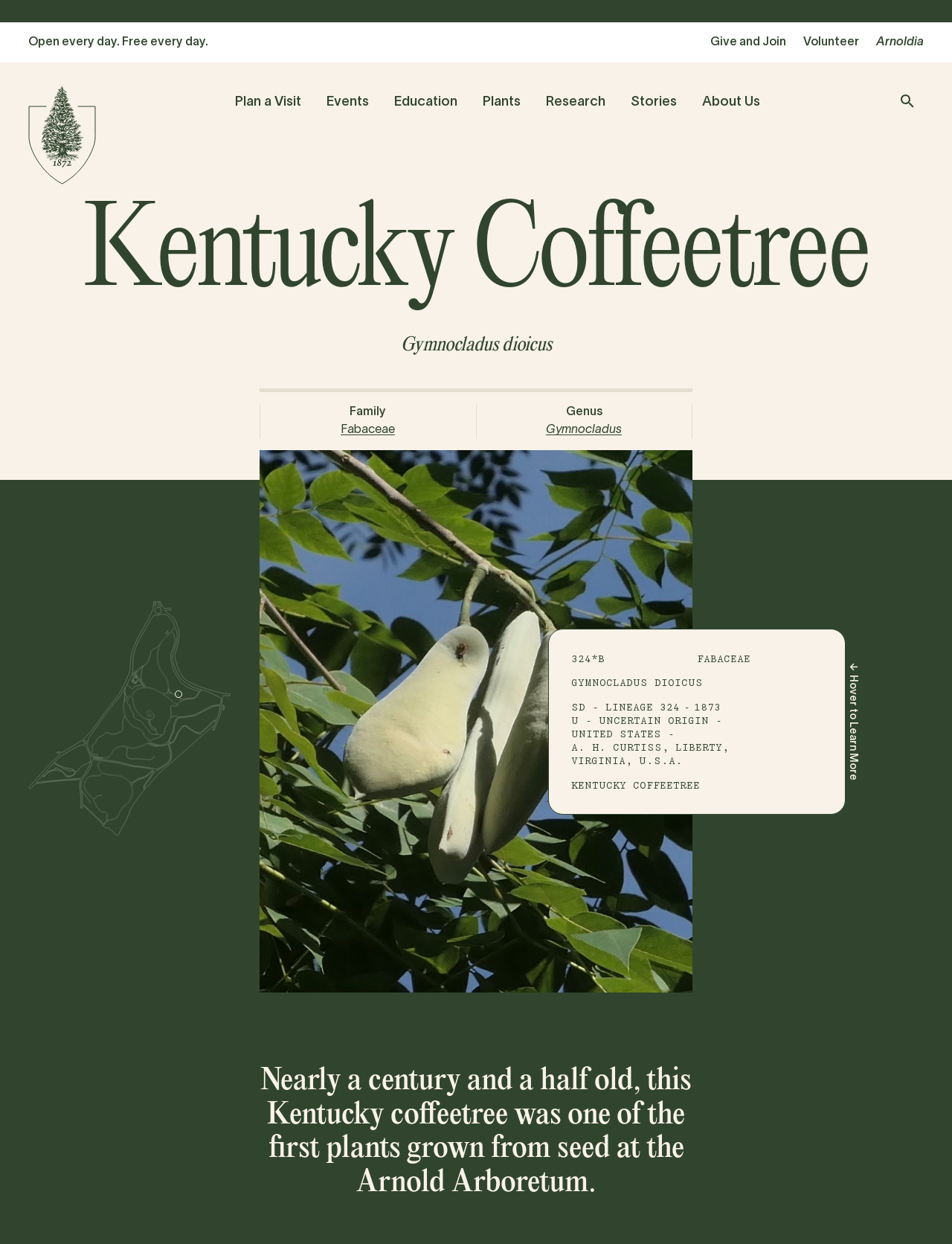What is the family of the tree?
Examine the image closely and answer the question with as much detail as possible.

The family of the tree can be found in the DescriptionListDetail element which is a child of the DescriptionList element. The text 'Fabaceae' is a link that provides more information about the family.